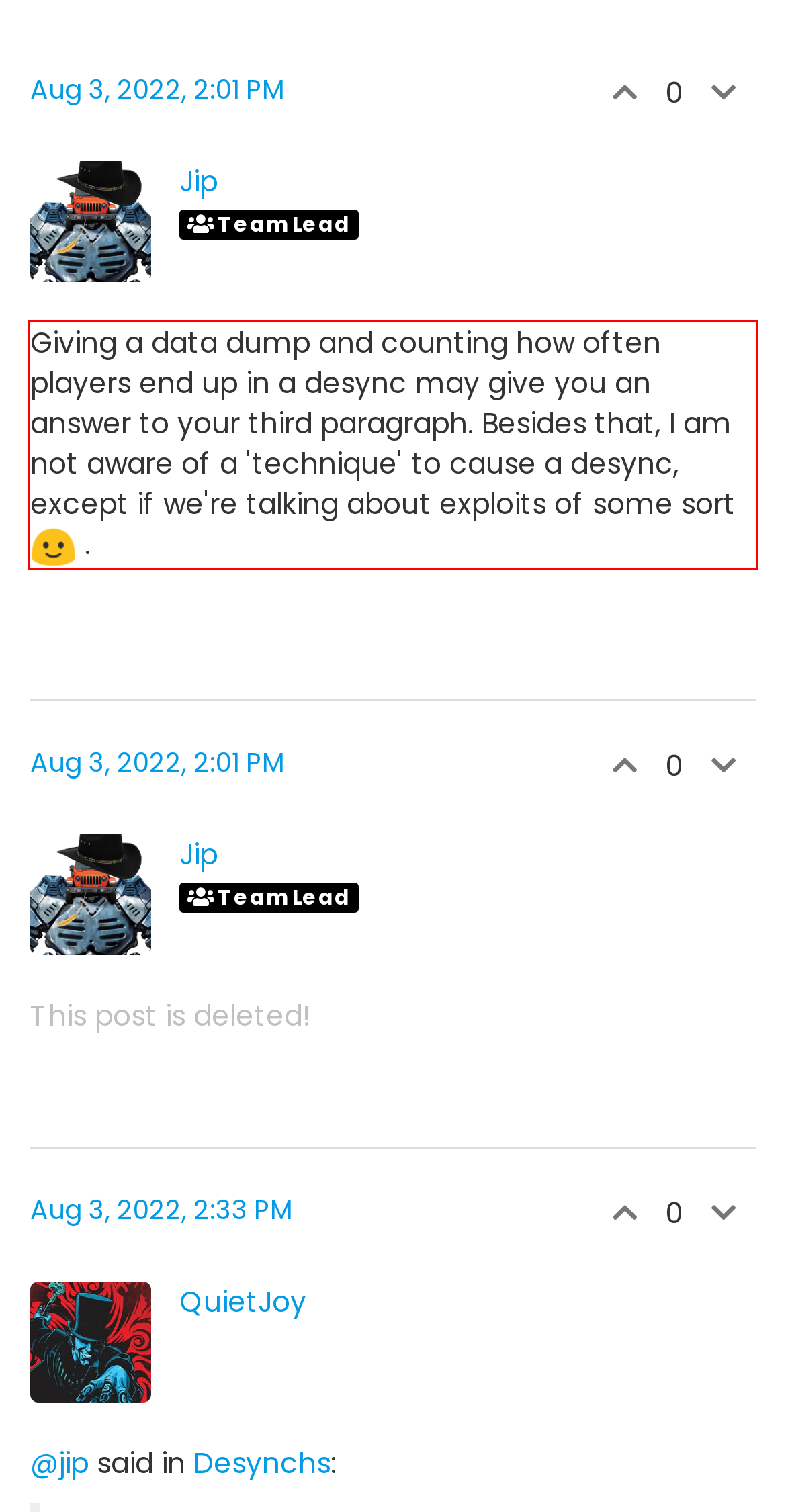Please recognize and transcribe the text located inside the red bounding box in the webpage image.

Giving a data dump and counting how often players end up in a desync may give you an answer to your third paragraph. Besides that, I am not aware of a 'technique' to cause a desync, except if we're talking about exploits of some sort .